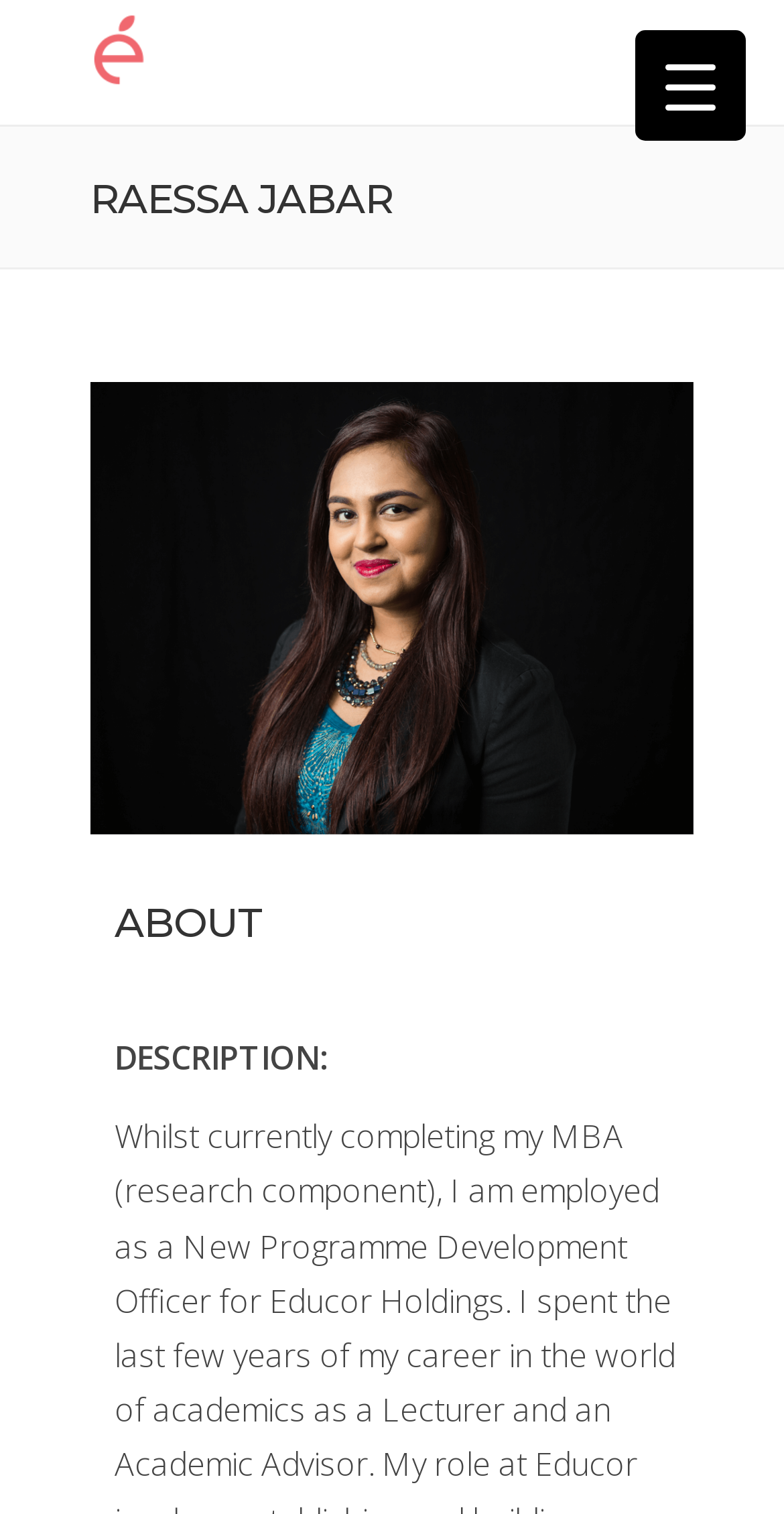Please provide a detailed answer to the question below based on the screenshot: 
What is the purpose of the 'Menu Trigger' button?

The 'Menu Trigger' button is likely to open a menu, as it is a common functionality associated with such buttons, and it is placed in a location where menus are typically found.